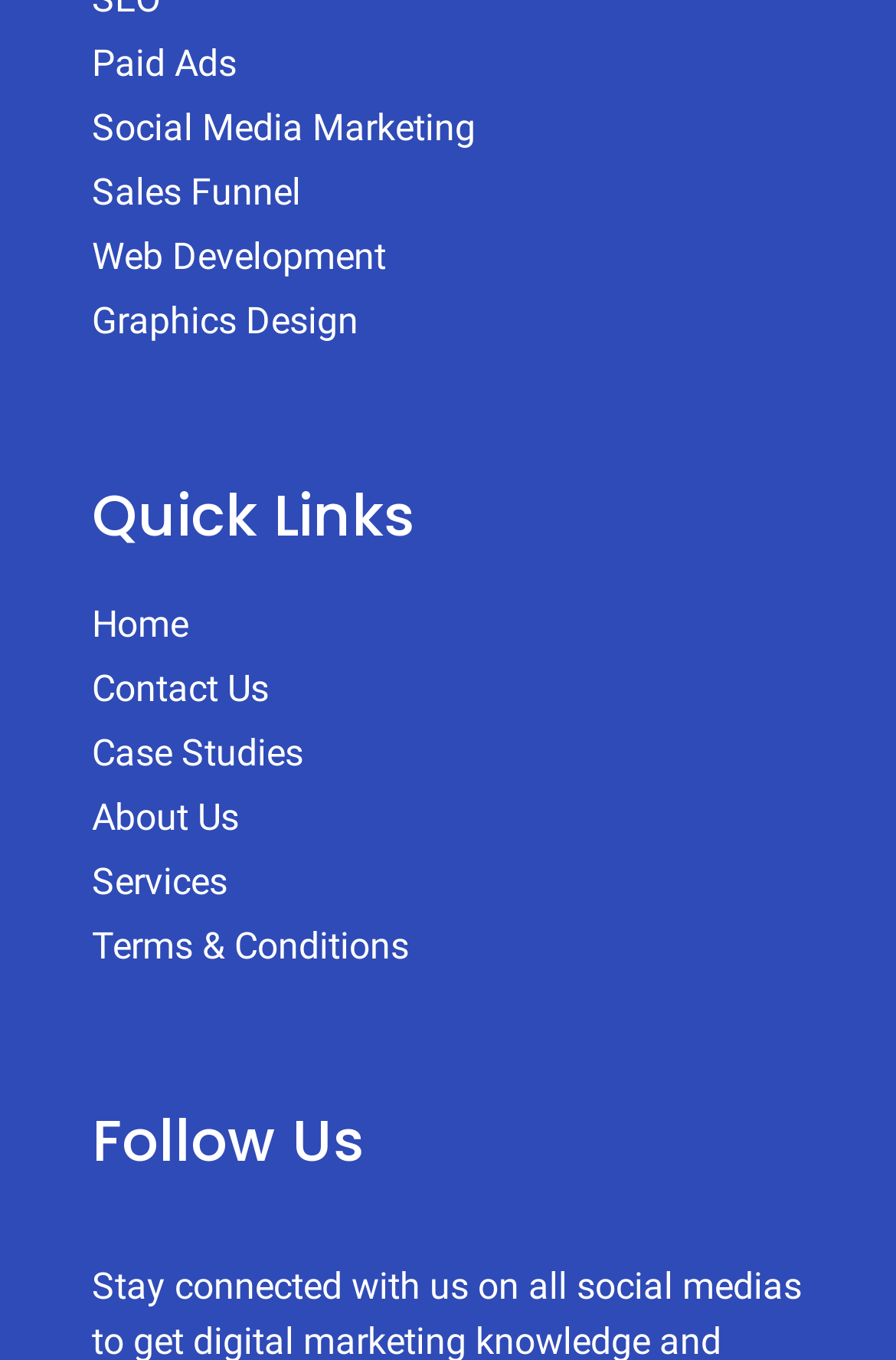How can users follow the company?
Answer with a single word or phrase, using the screenshot for reference.

Through social media